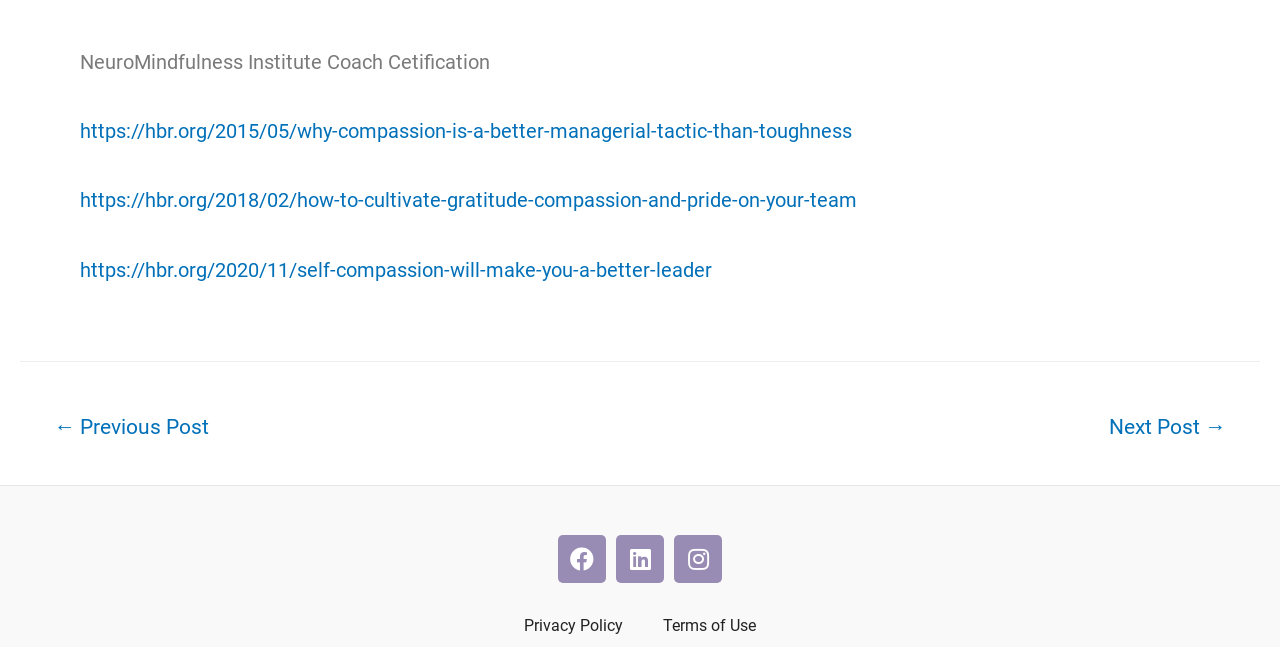What is the name of the institute?
Please elaborate on the answer to the question with detailed information.

The question asks for the name of the institute, which can be found in the StaticText element with the text 'NeuroMindfulness Institute Coach Cetification' at the top of the webpage.